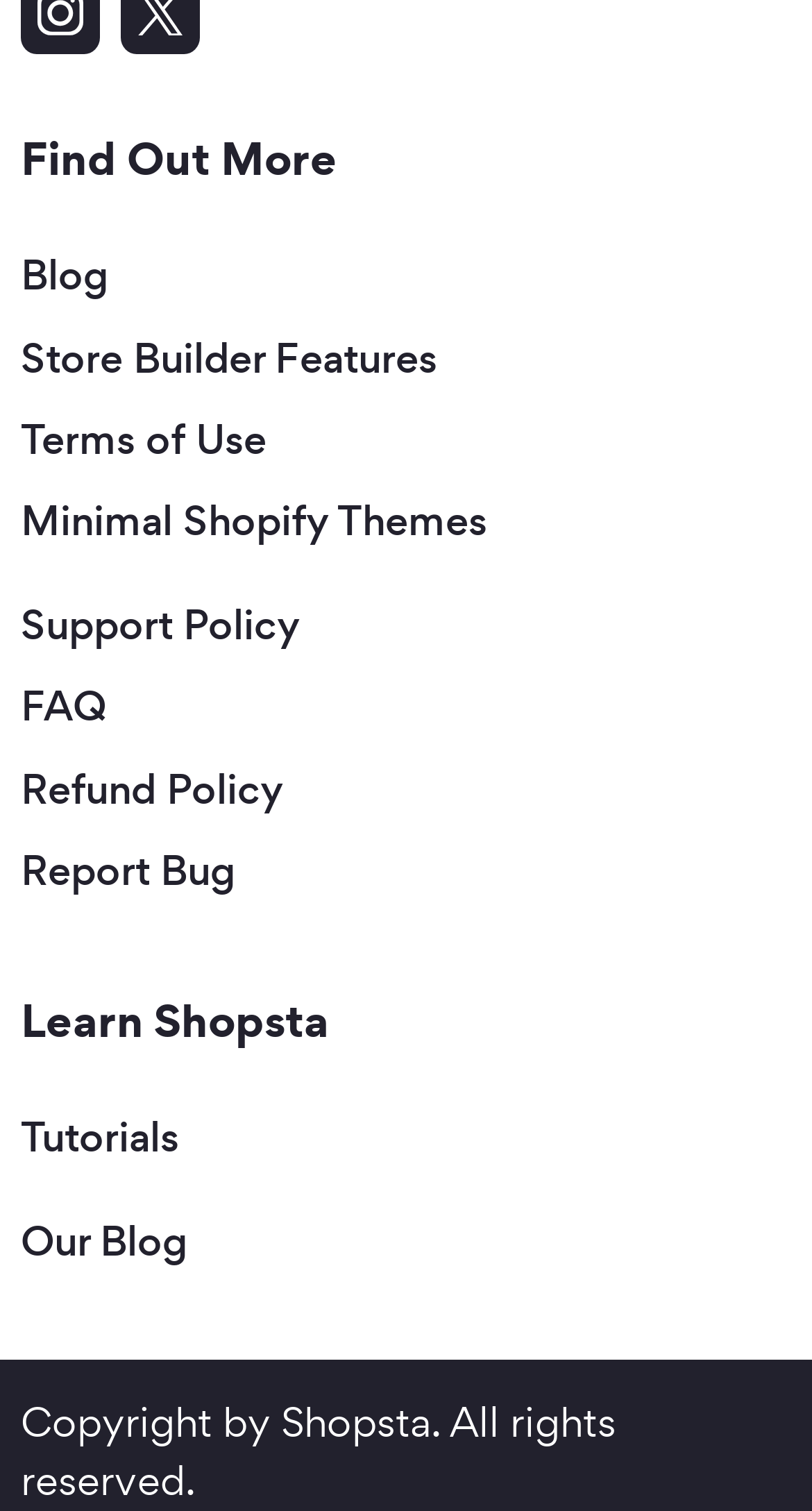What is the heading below the top menu?
Answer the question with a single word or phrase derived from the image.

Learn Shopsta